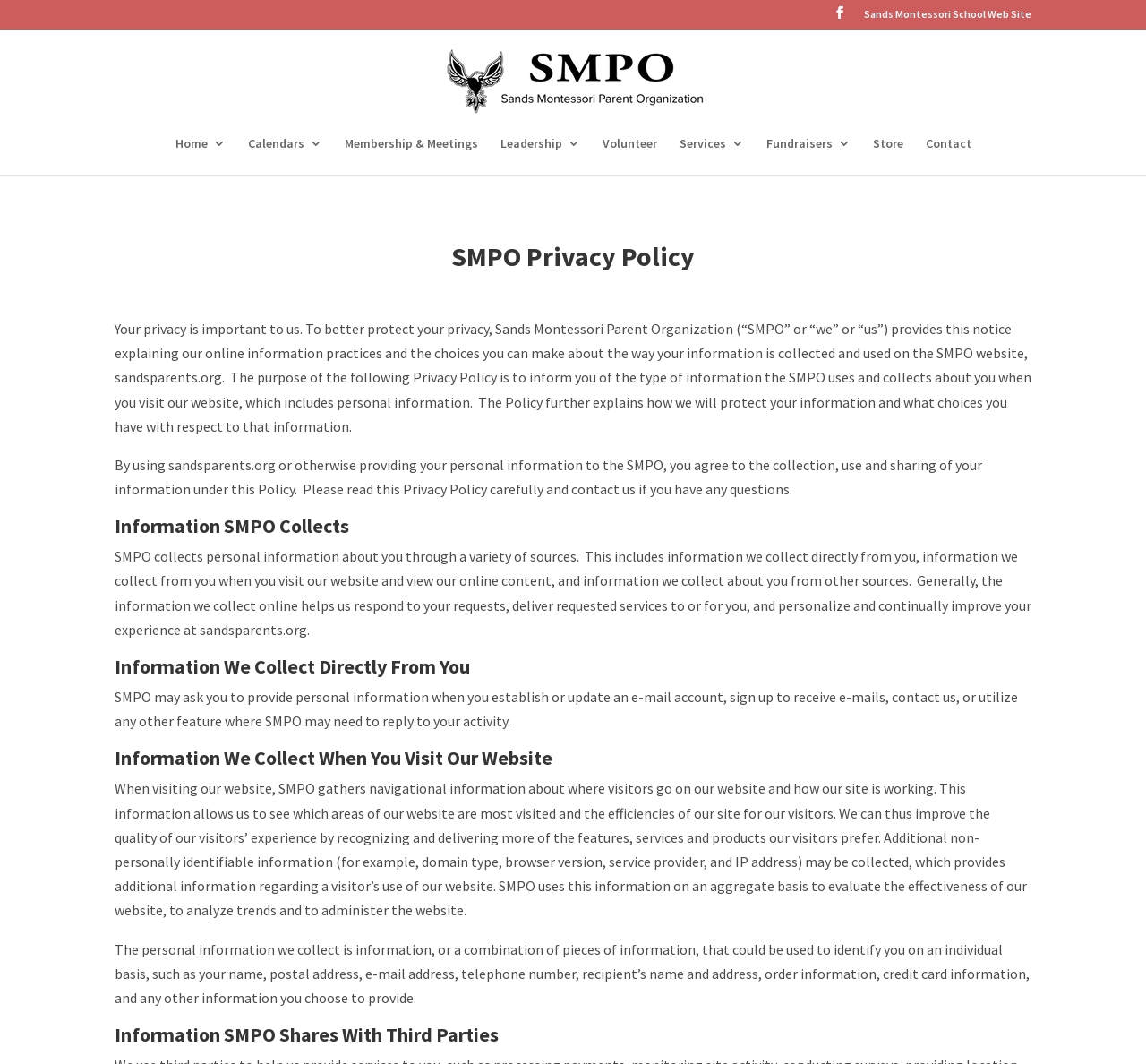Identify the bounding box coordinates of the element that should be clicked to fulfill this task: "Contact Sands Montessori Parent Organization". The coordinates should be provided as four float numbers between 0 and 1, i.e., [left, top, right, bottom].

[0.807, 0.128, 0.847, 0.164]